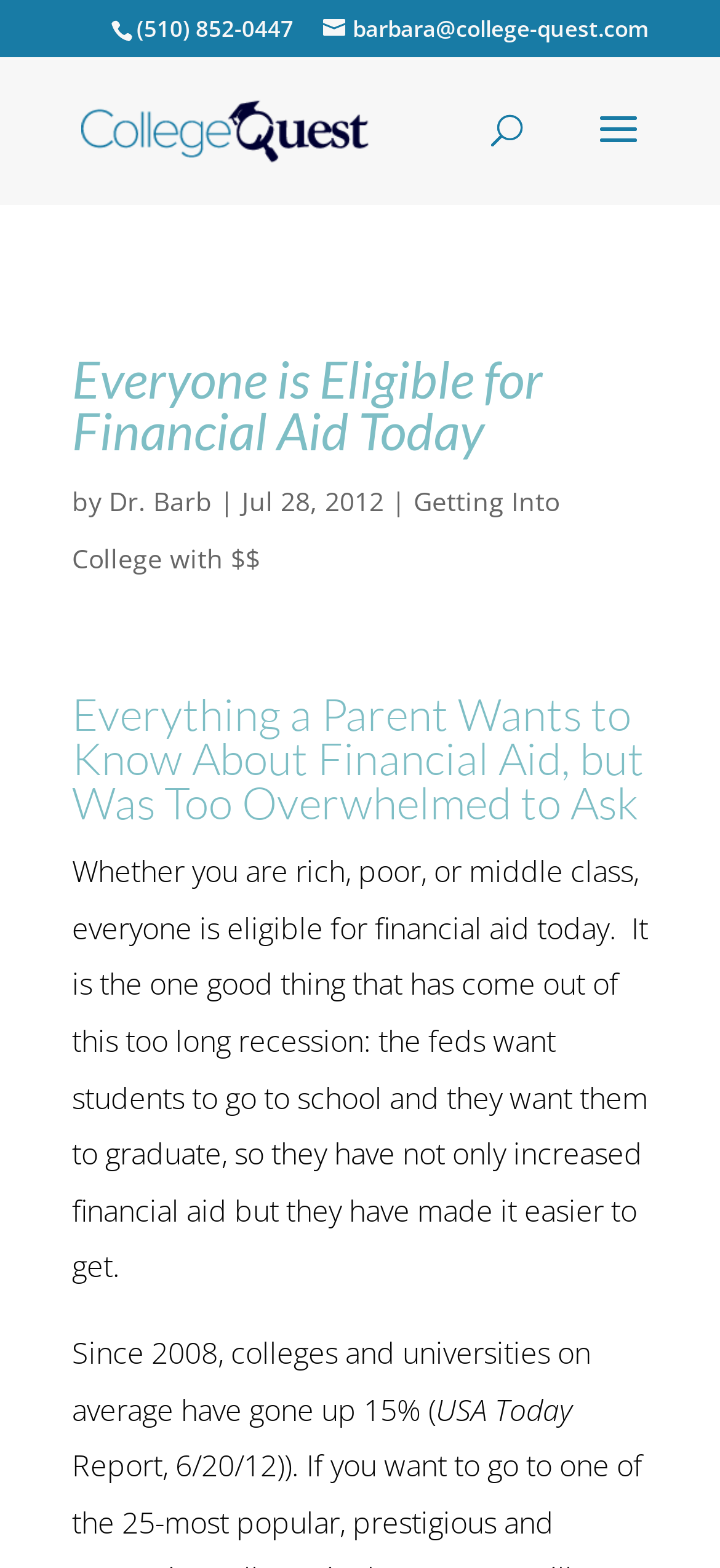Based on the element description "barbara@college-quest.com", predict the bounding box coordinates of the UI element.

[0.449, 0.008, 0.9, 0.028]